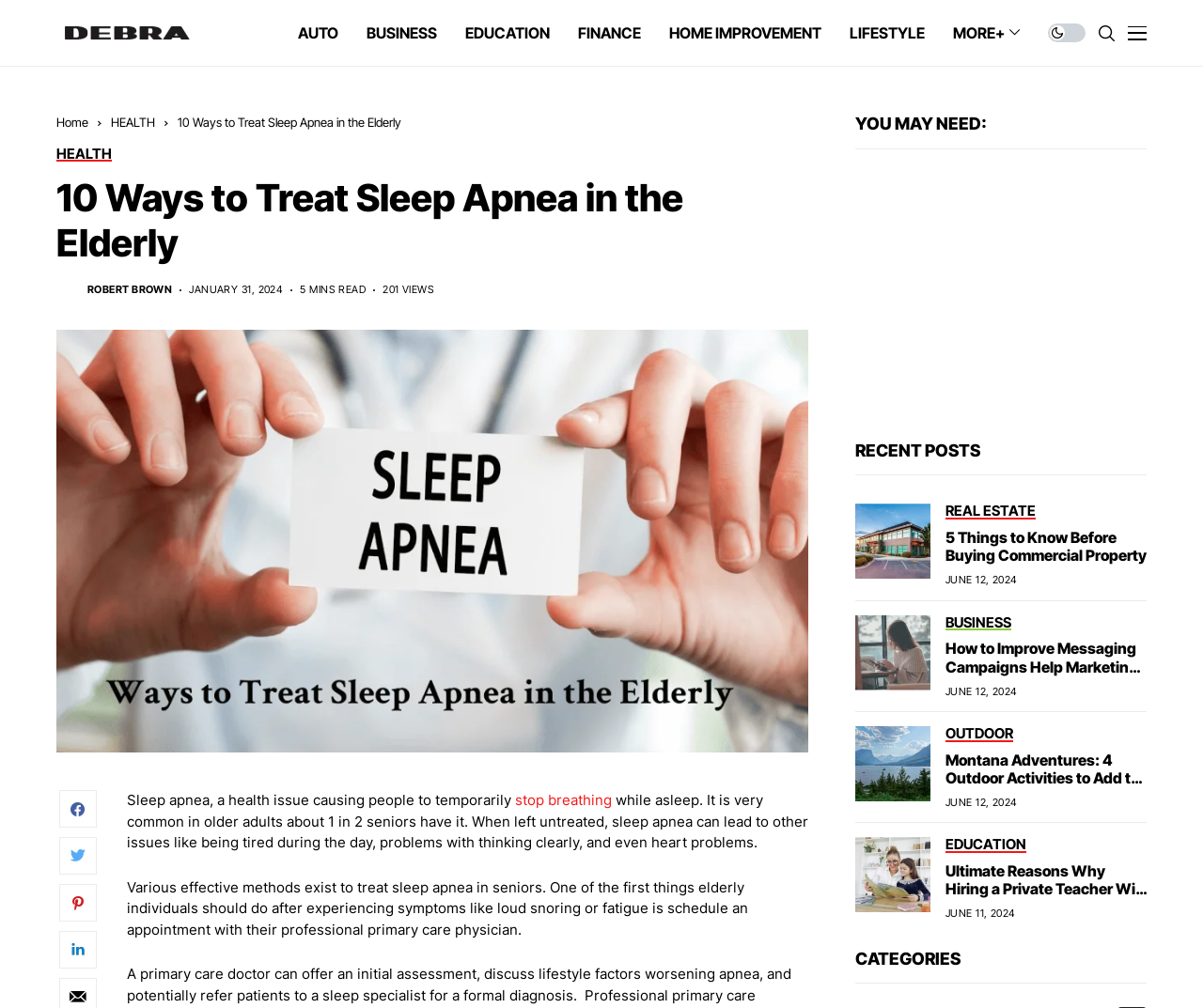Analyze and describe the webpage in a detailed narrative.

This webpage is about sleep apnea, a health issue that causes people to temporarily stop breathing while asleep. The page is divided into several sections. At the top, there are multiple links to different categories, including AUTO, BUSINESS, EDUCATION, FINANCE, HOME IMPROVEMENT, LIFESTYLE, and MORE. Below these links, there is a heading that reads "10 Ways to Treat Sleep Apnea in the Elderly" and a static text that summarizes the issue of sleep apnea.

To the right of the heading, there is an image related to sleep apnea. Below the image, there are links to the author's name, the date of publication, and the number of views. The main content of the page is divided into paragraphs that discuss sleep apnea, its effects, and ways to treat it.

On the right side of the page, there are several sections. The first section is labeled "YOU MAY NEED" and contains an advertisement. Below this section, there is a heading that reads "RECENT POSTS" and displays several recent articles with images, headings, and links to the articles. Each article has a category label, such as REAL ESTATE, BUSINESS, or OUTDOOR, and a date of publication.

At the bottom of the page, there is a section labeled "CATEGORIES" that lists various categories, including HEALTH, EDUCATION, and LIFESTYLE.